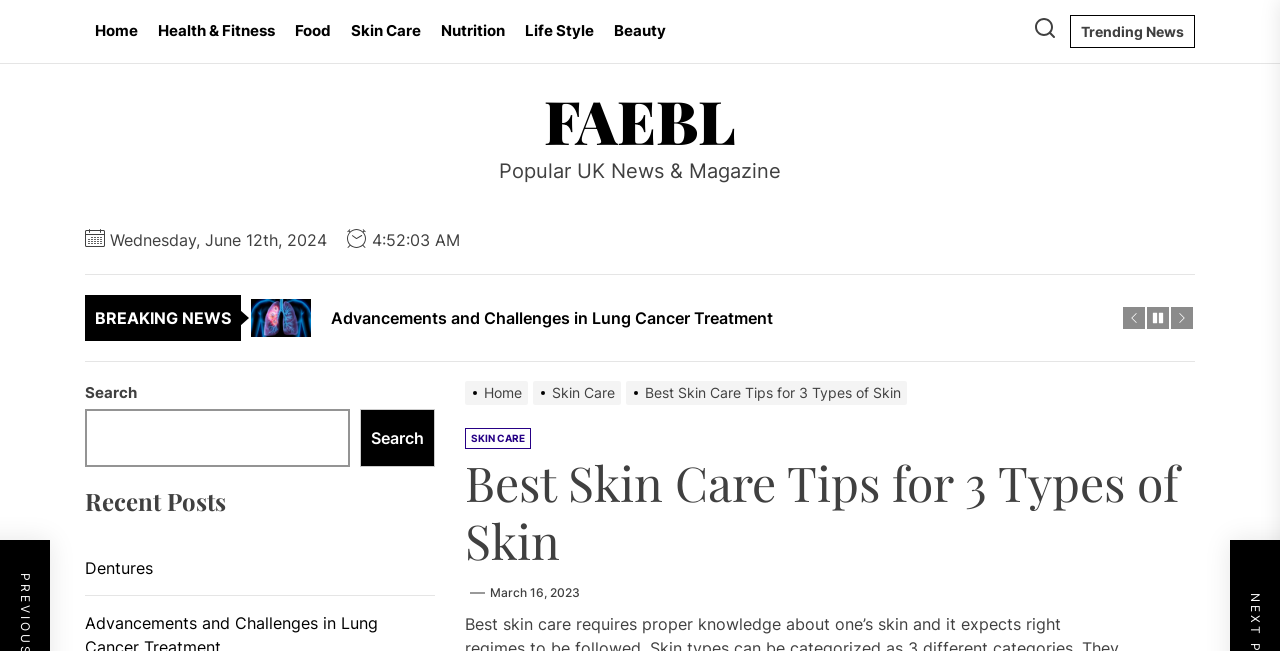Please identify the bounding box coordinates of the clickable element to fulfill the following instruction: "Learn about services". The coordinates should be four float numbers between 0 and 1, i.e., [left, top, right, bottom].

None